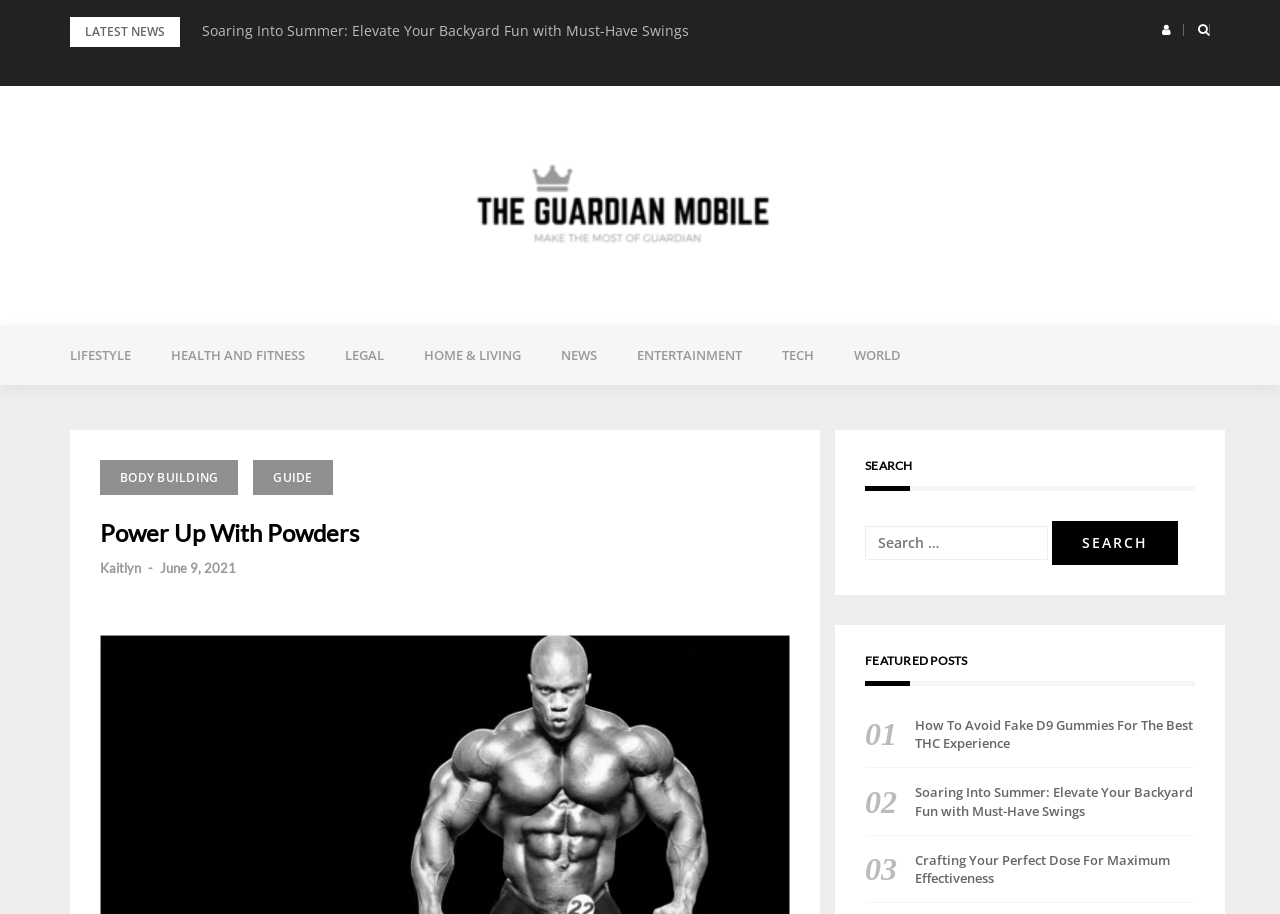Use a single word or phrase to answer the question: 
What is the category of the article 'Soaring Into Summer: Elevate Your Backyard Fun with Must-Have Swings'?

LIFESTYLE